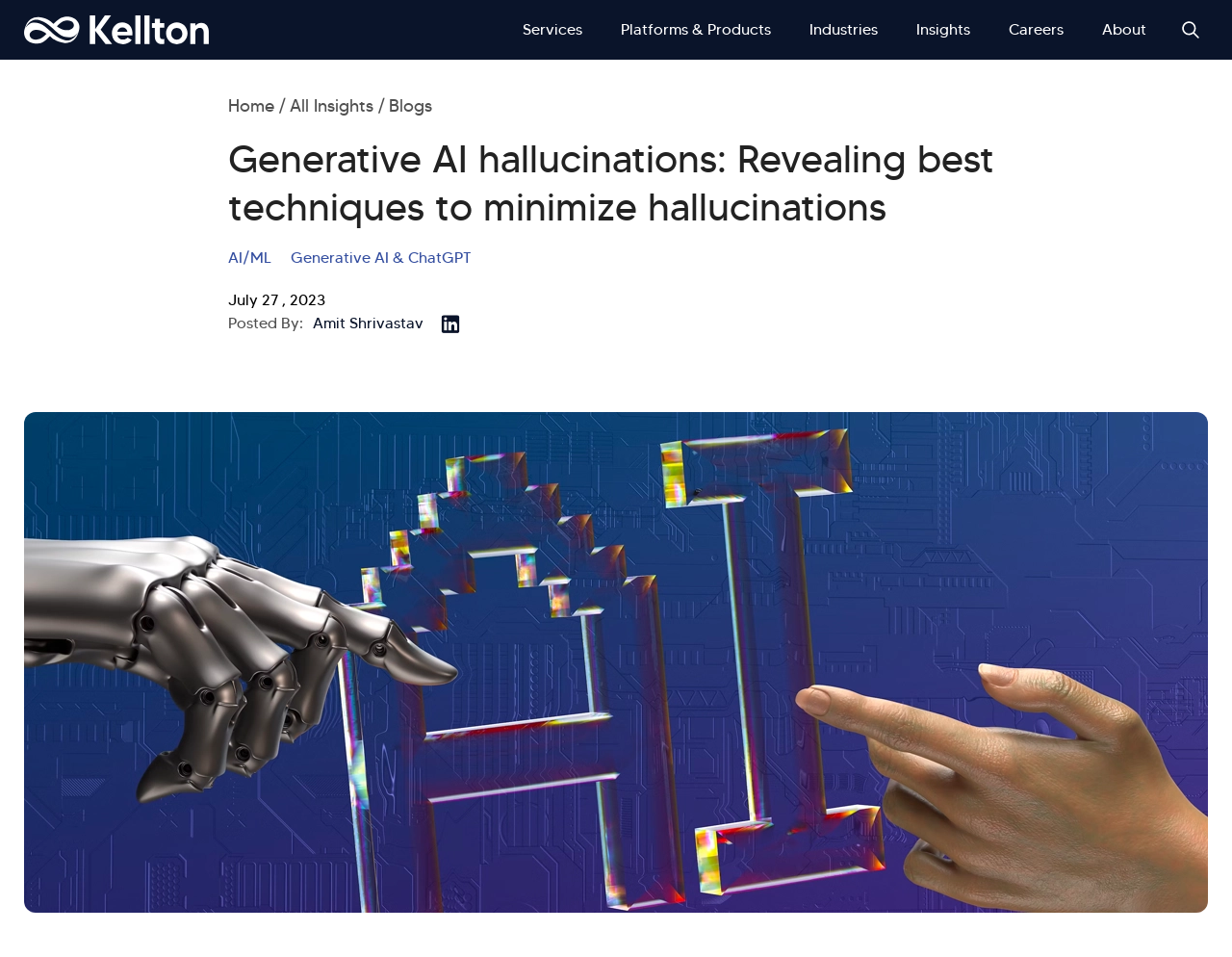What is the date of the blog post?
Look at the image and respond with a single word or a short phrase.

July 27, 2023